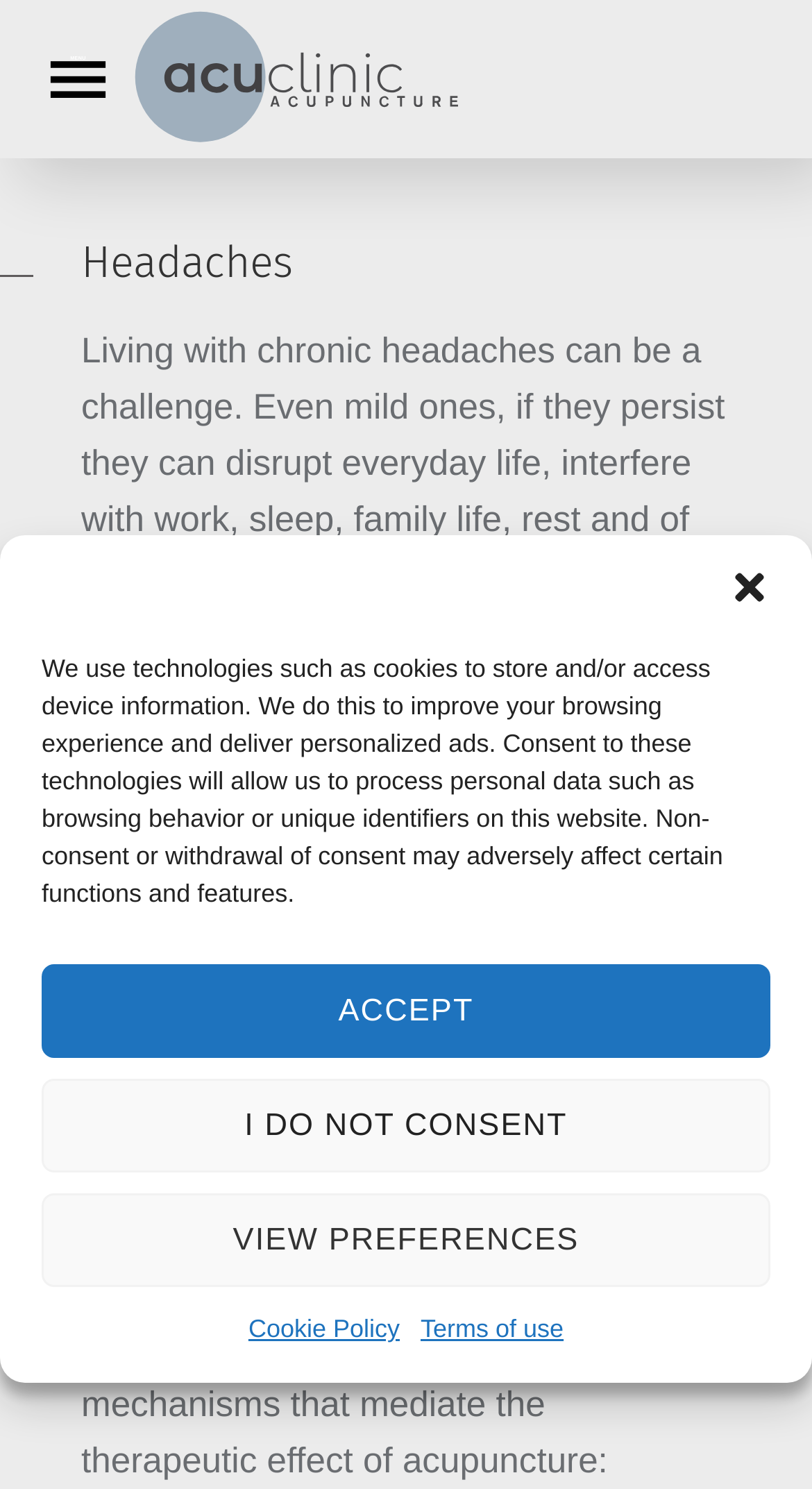Please find the bounding box coordinates of the element that needs to be clicked to perform the following instruction: "Go to Home page". The bounding box coordinates should be four float numbers between 0 and 1, represented as [left, top, right, bottom].

None